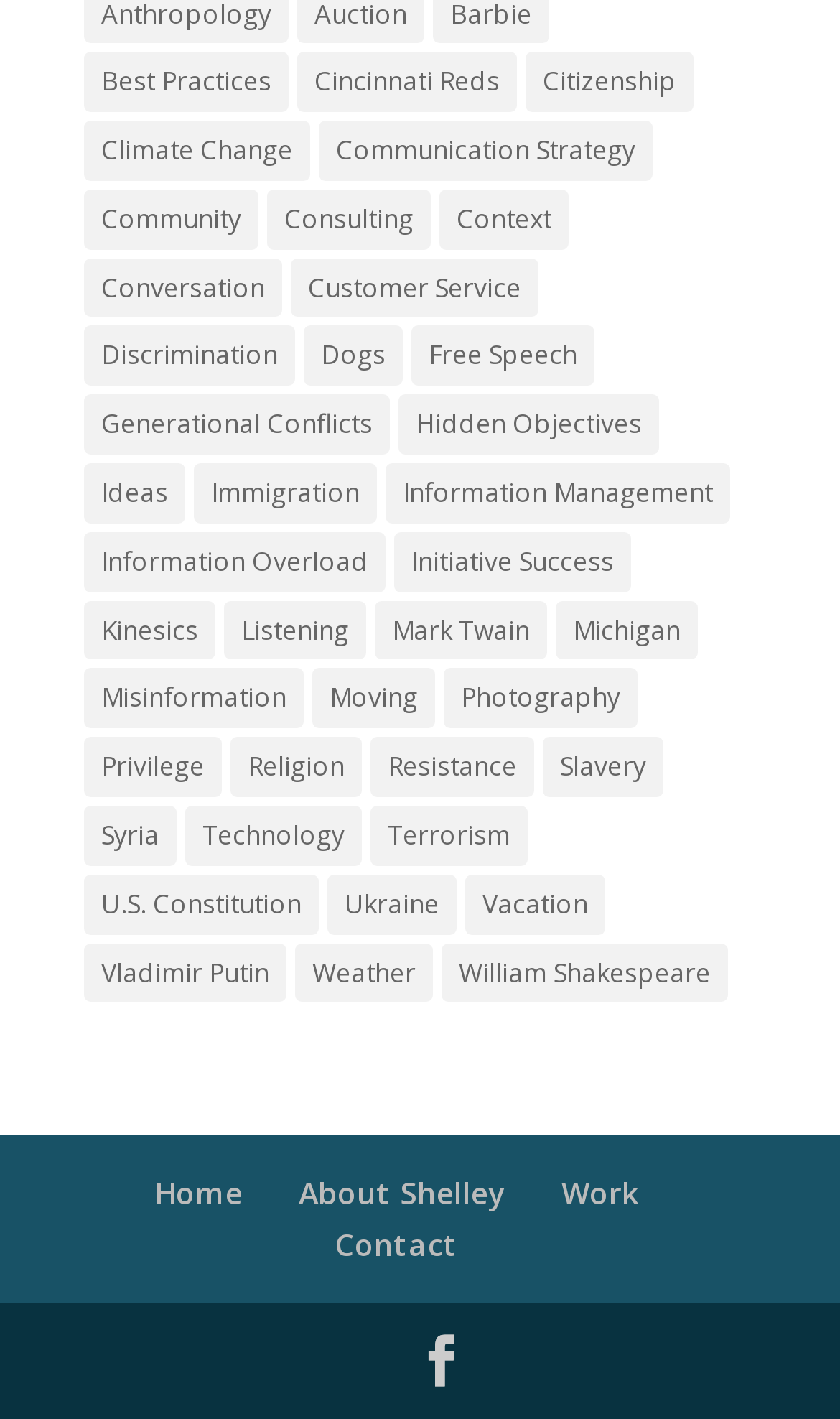Using the description: "Resistance", identify the bounding box of the corresponding UI element in the screenshot.

[0.441, 0.52, 0.636, 0.562]